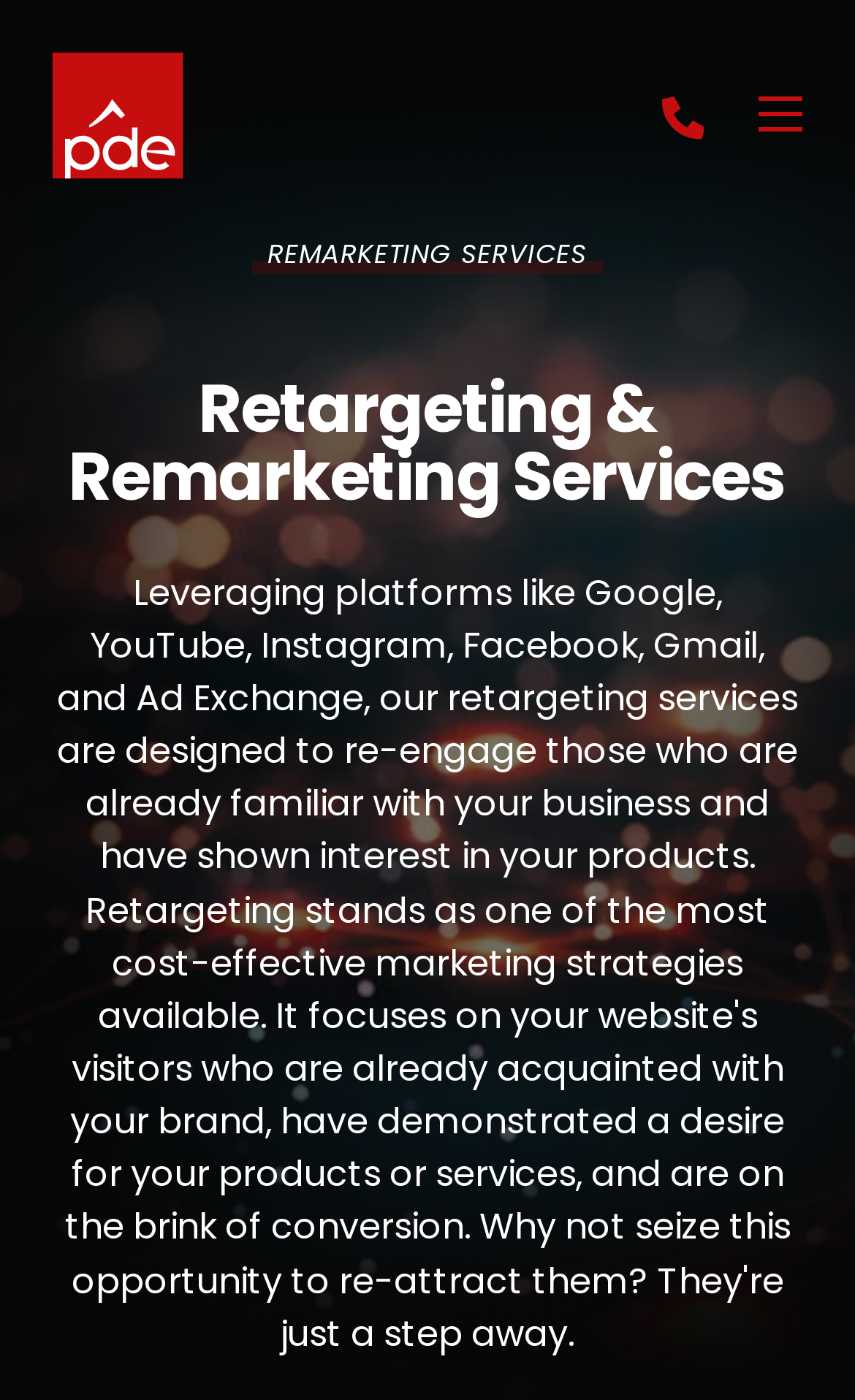What is the purpose of the button on the top right?
Please respond to the question with a detailed and informative answer.

I examined the top right corner of the webpage and found a button element with the text 'Mobile menu' and bounding box coordinates [0.886, 0.068, 0.938, 0.097]. The presence of the 'hasPopup' property and the 'expanded' property set to False suggests that this button is used to open a mobile menu.